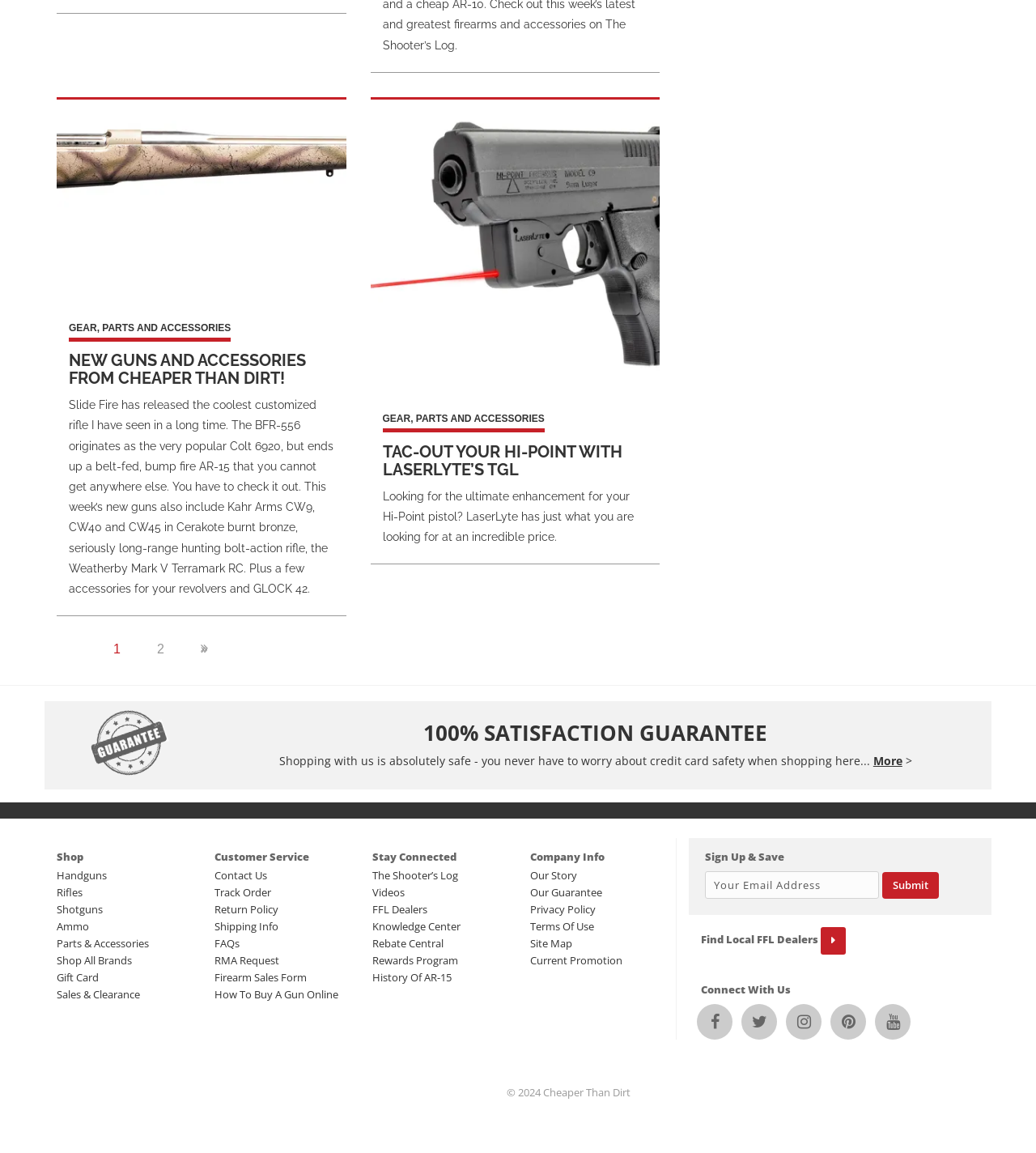Answer the question in a single word or phrase:
How many links are there in the 'Shop' section?

8